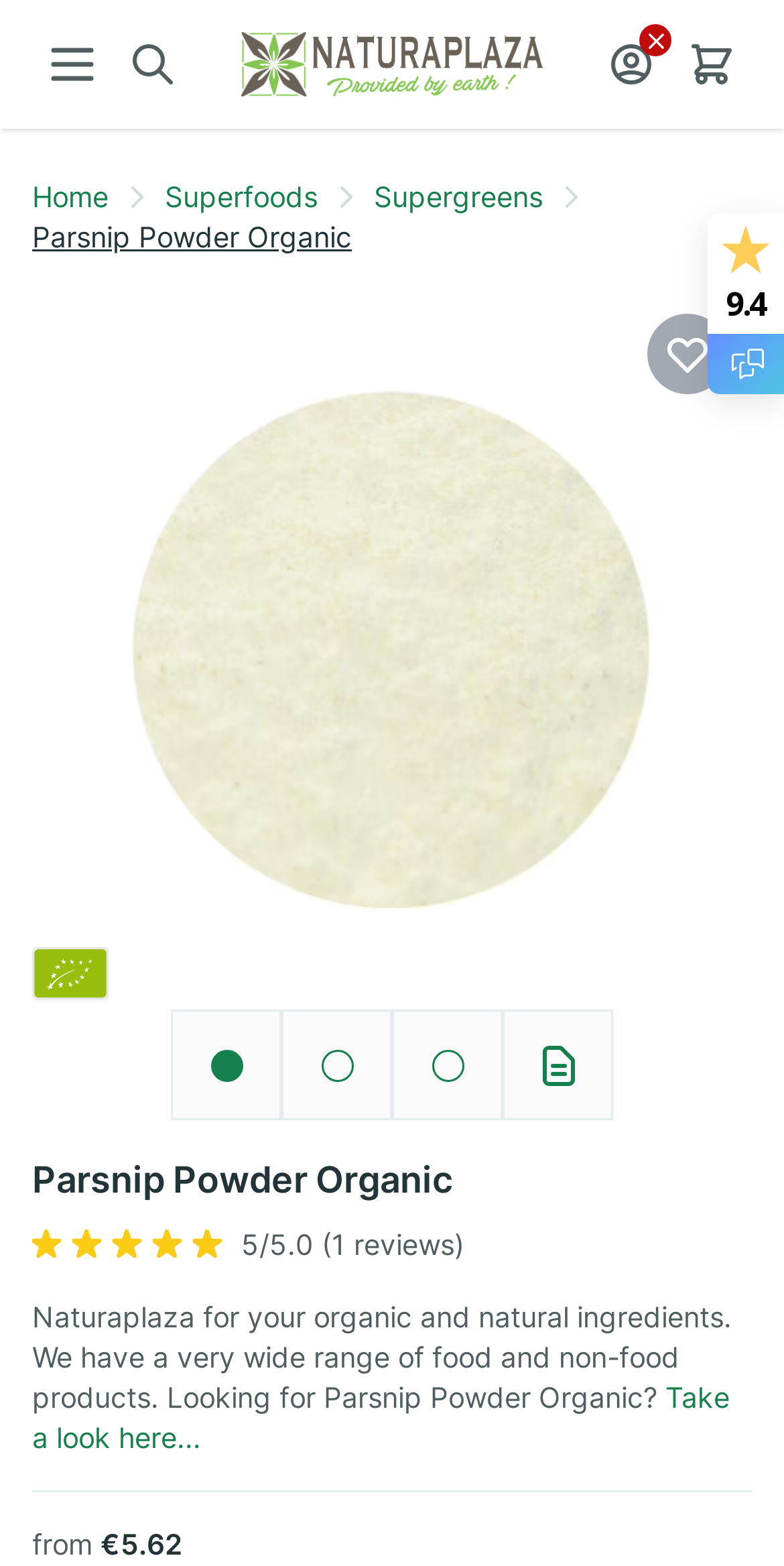What is the price of the product?
Please provide a comprehensive and detailed answer to the question.

I found the price of the product by looking at the section with the product information, where I saw a static text 'from' followed by a static text '€5.62', indicating the price of the product.